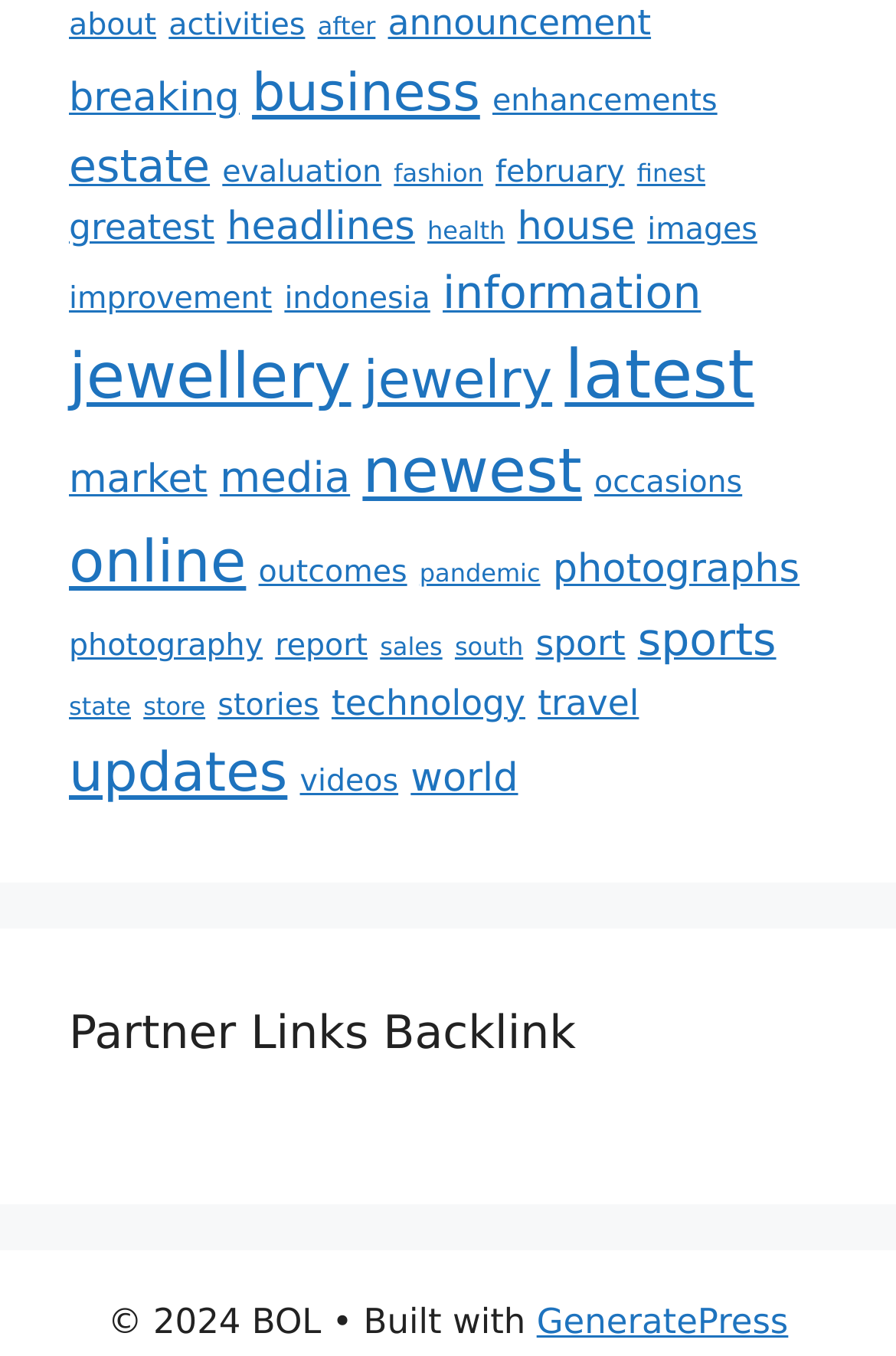Determine the bounding box coordinates for the element that should be clicked to follow this instruction: "Go to Philadelphia Area Archives". The coordinates should be given as four float numbers between 0 and 1, in the format [left, top, right, bottom].

None